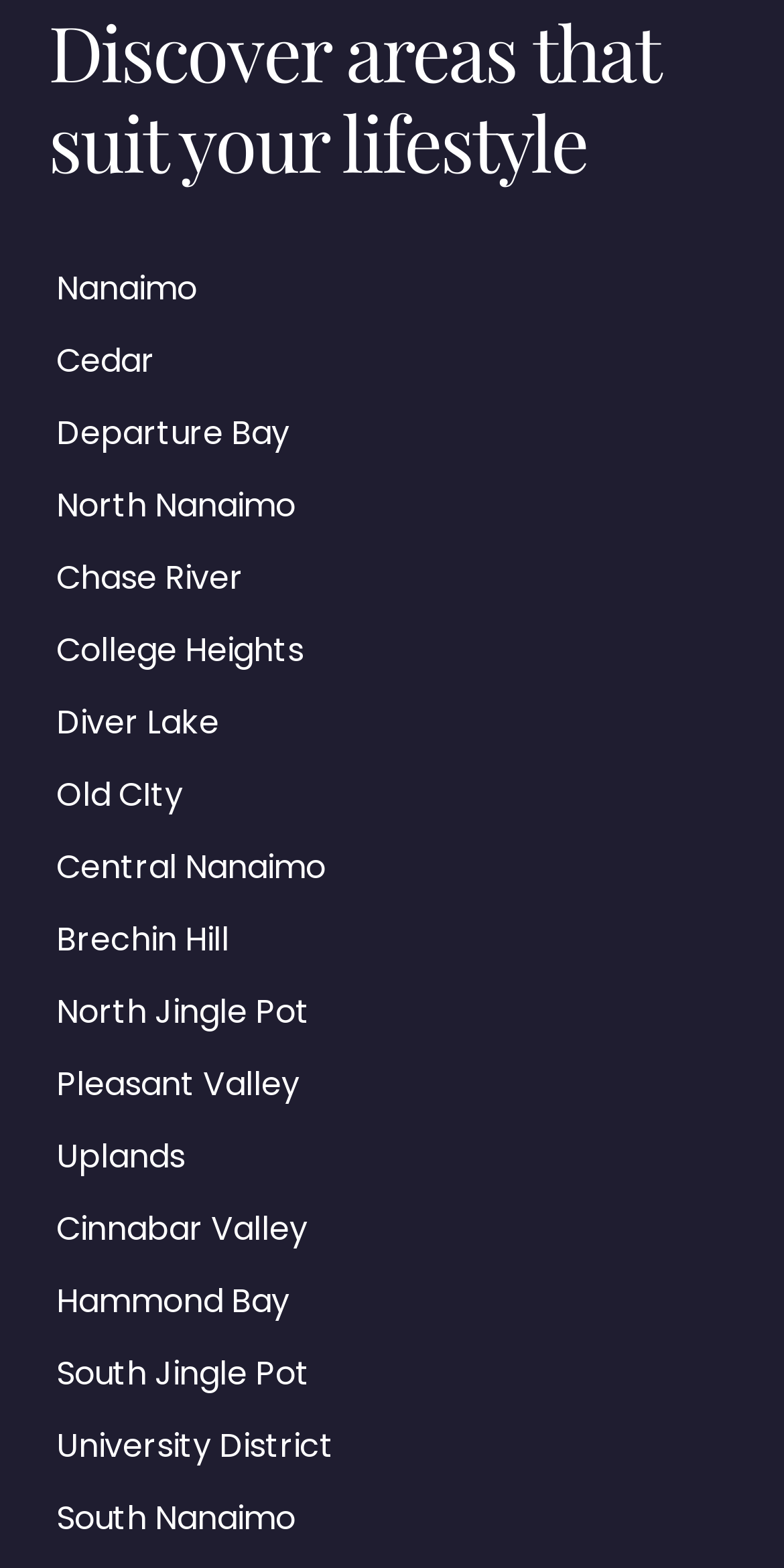Please analyze the image and give a detailed answer to the question:
How many areas are listed?

I counted the number of links listed under the heading 'Discover areas that suit your lifestyle', and there are 19 links, each representing a different area.